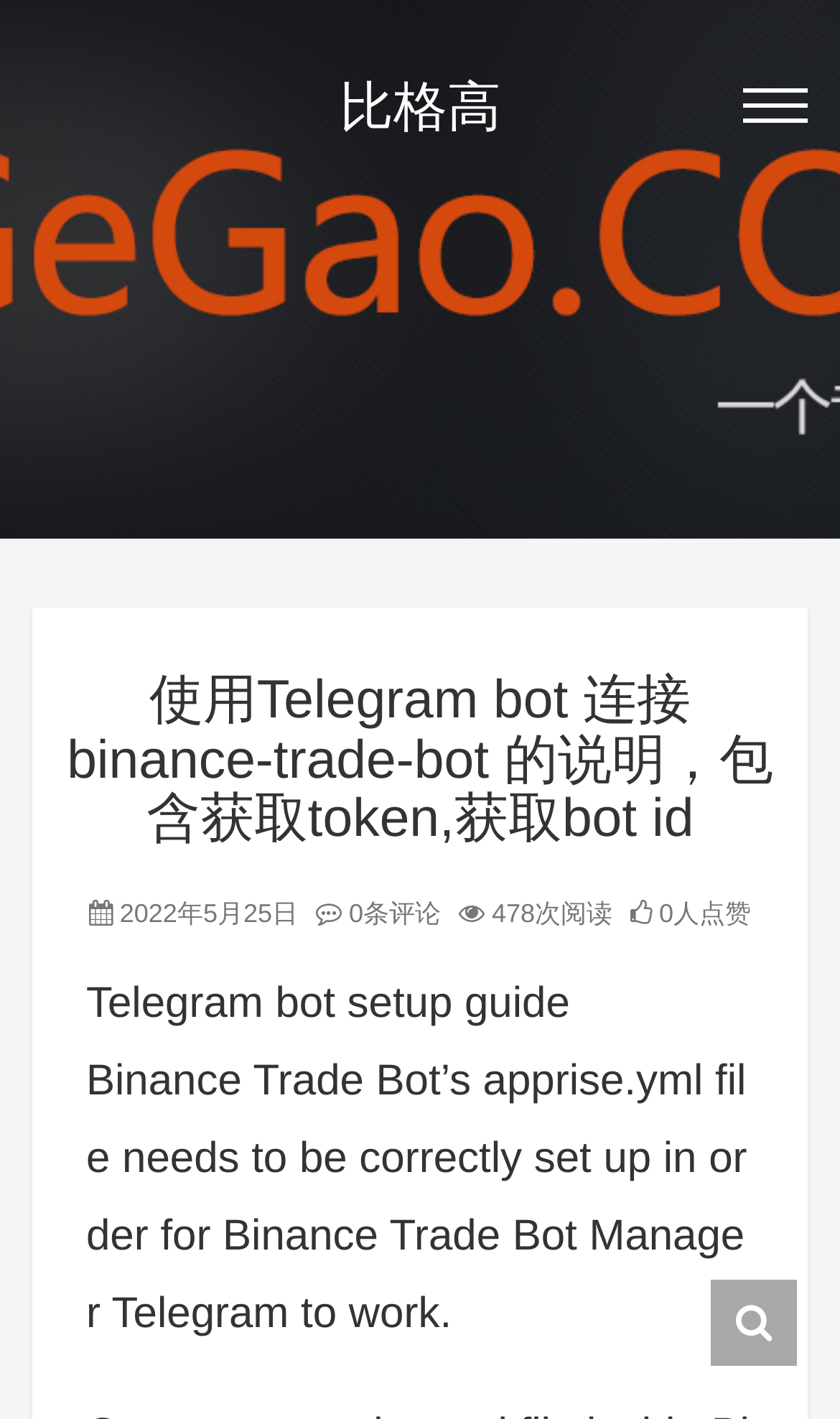What is the name of the bot being set up?
Please answer the question with a detailed response using the information from the screenshot.

I found the name of the bot being set up by reading the static text element that says 'Binance Trade Bot’s apprise.yml file needs to be correctly set up...' which is located in the main content area.